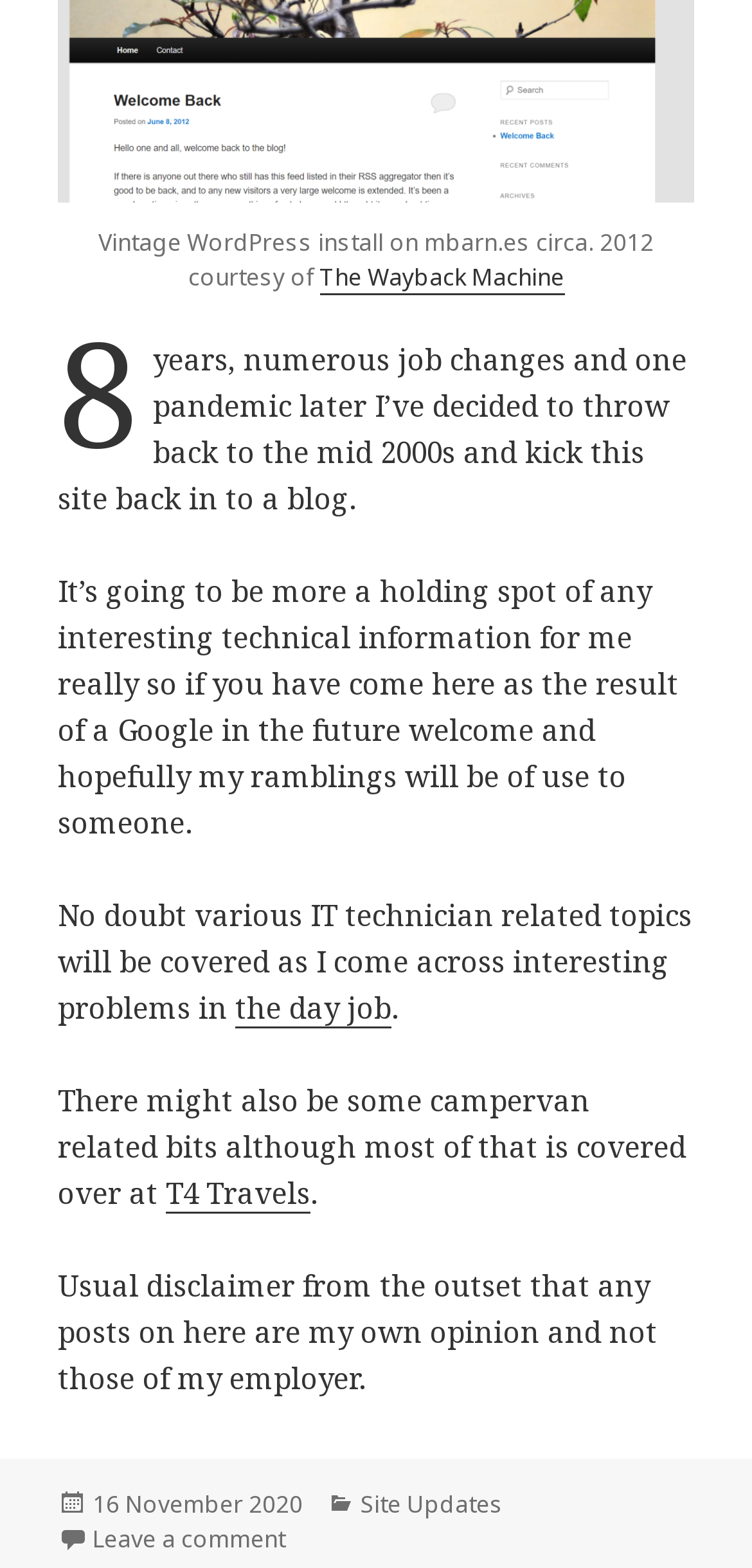Provide the bounding box coordinates in the format (top-left x, top-left y, bottom-right x, bottom-right y). All values are floating point numbers between 0 and 1. Determine the bounding box coordinate of the UI element described as: the day job

[0.313, 0.63, 0.52, 0.656]